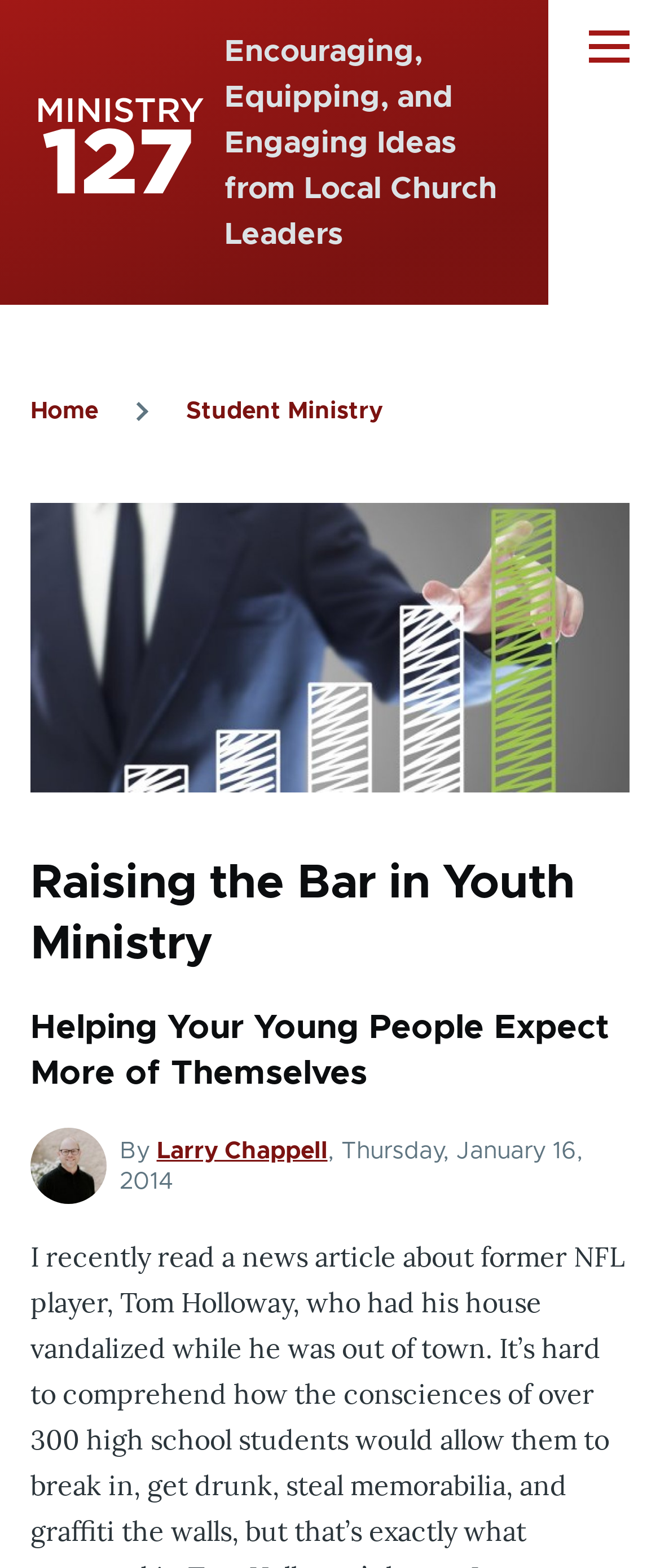Carefully examine the image and provide an in-depth answer to the question: What is the category of the article?

The category of the article can be found in the link element 'Student Ministry', which is a sub-element of the navigation element 'Breadcrumb'. This link element is likely to be the category of the article.